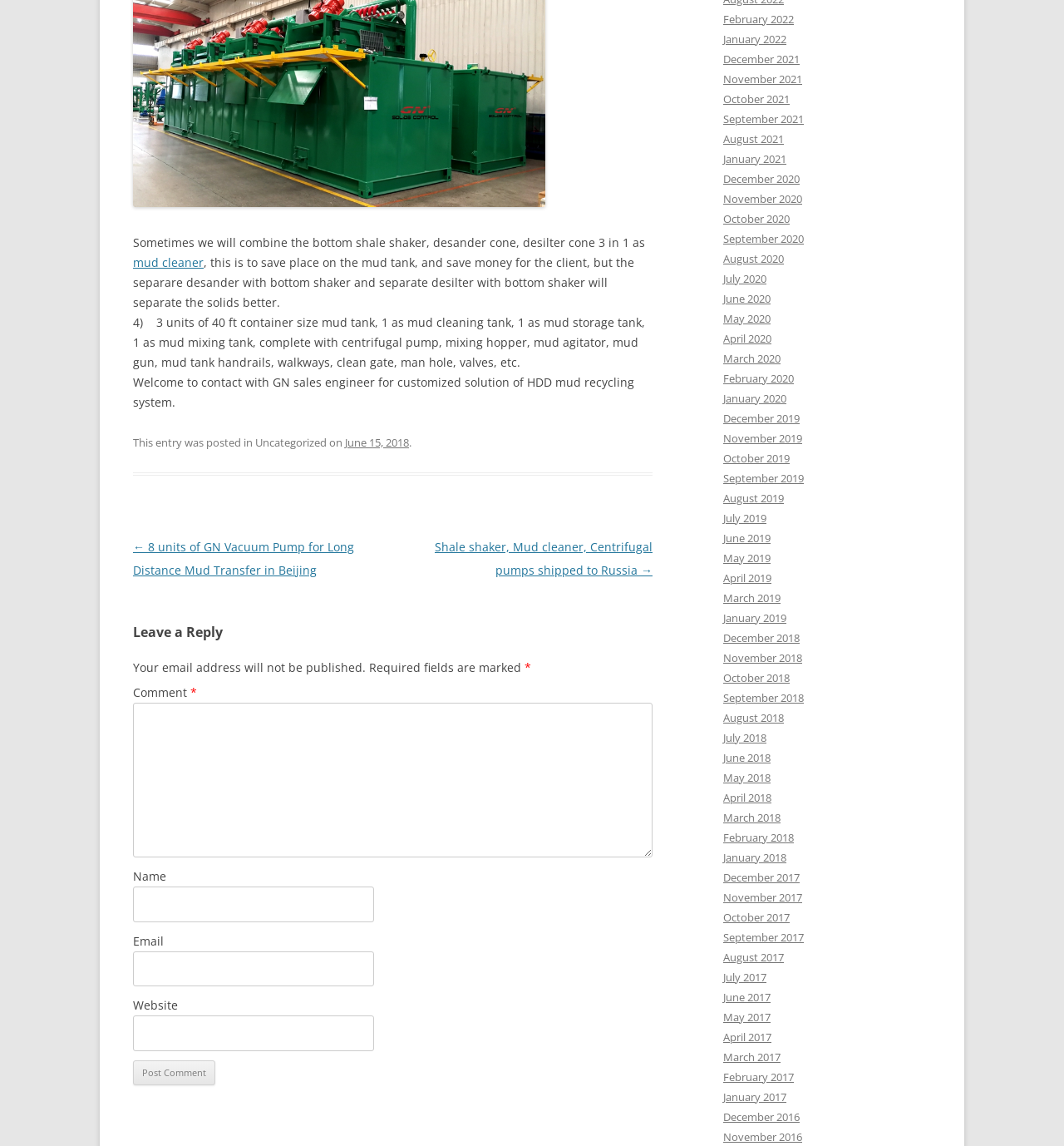What is the position of the 'Post navigation' heading?
Using the image as a reference, answer the question in detail.

The 'Post navigation' heading is located below the article, with a bounding box coordinate of [0.125, 0.467, 0.126, 0.468].